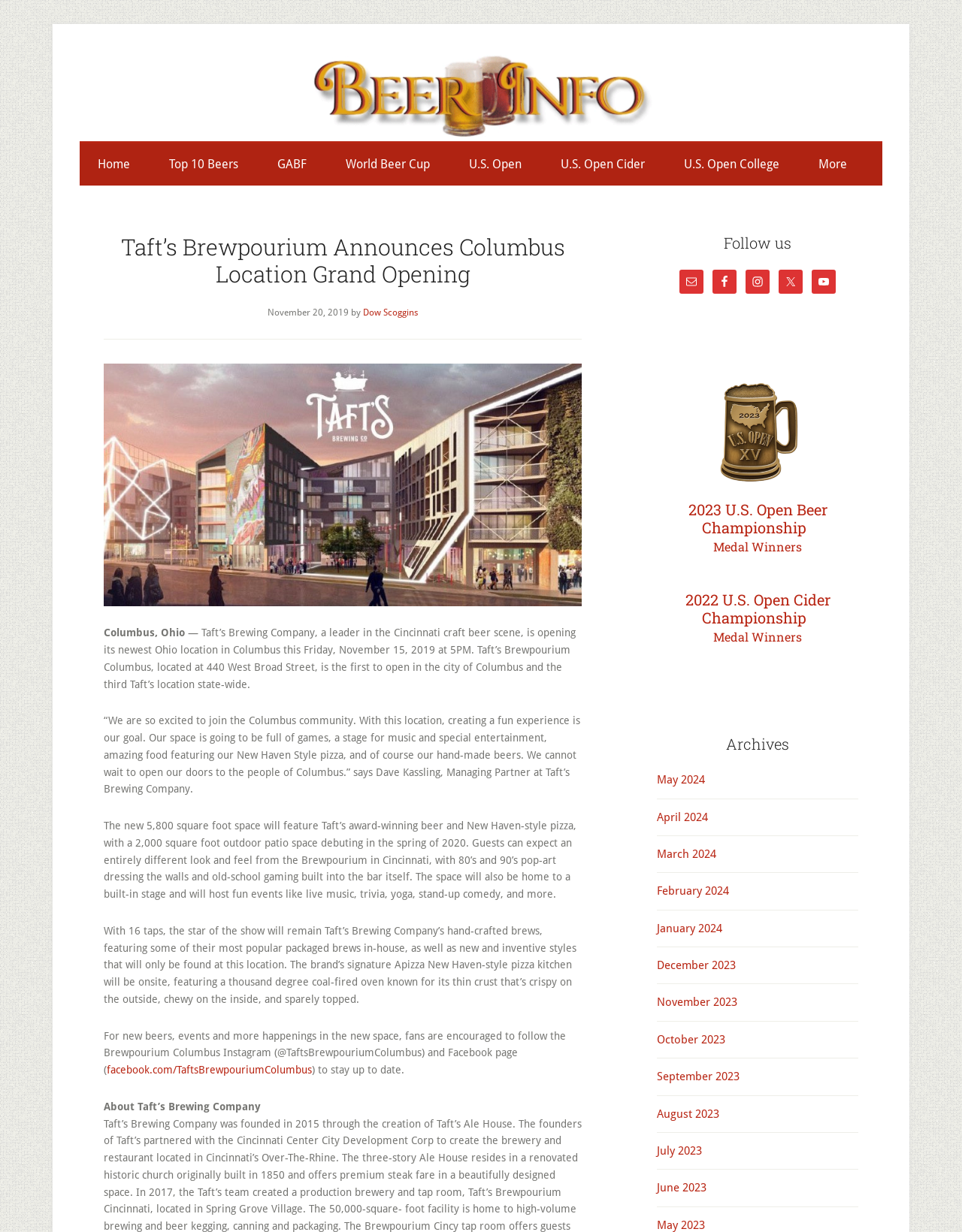Please determine the bounding box coordinates of the area that needs to be clicked to complete this task: 'Read about the 2023 U.S. Open Beer Championship'. The coordinates must be four float numbers between 0 and 1, formatted as [left, top, right, bottom].

[0.715, 0.406, 0.86, 0.436]